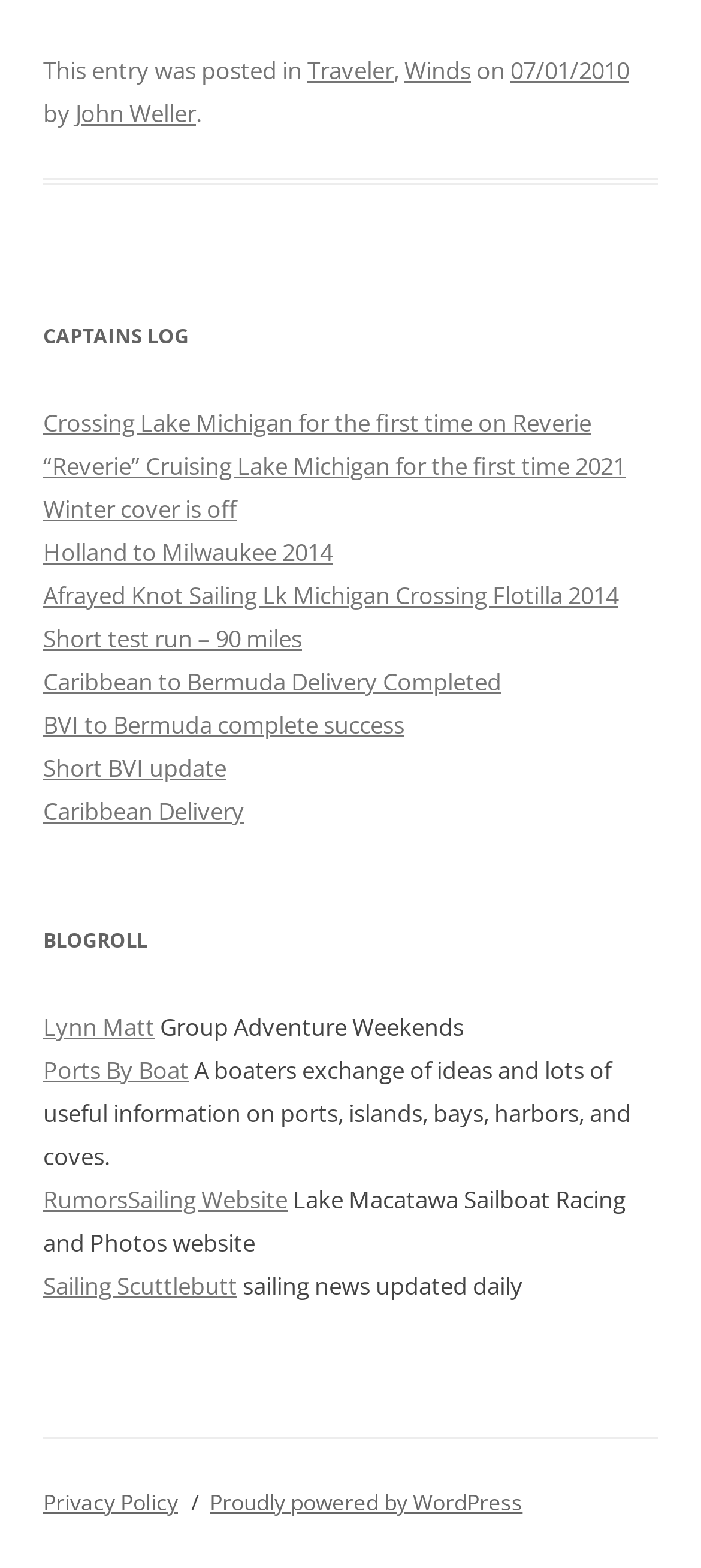What is the category of the link 'Ports By Boat'?
Look at the image and provide a short answer using one word or a phrase.

Blogroll